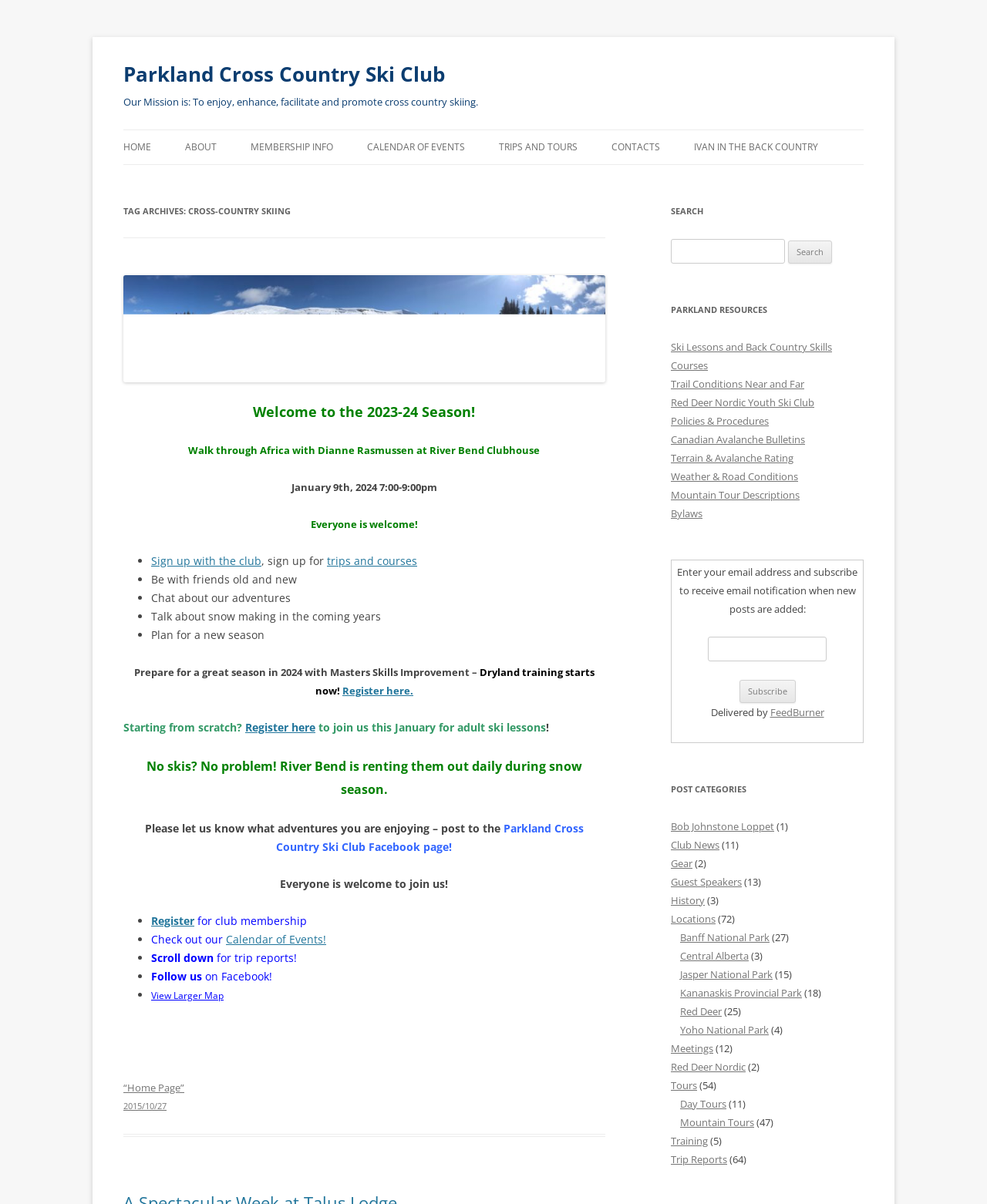What can be rented daily during snow season?
Respond with a short answer, either a single word or a phrase, based on the image.

Skis